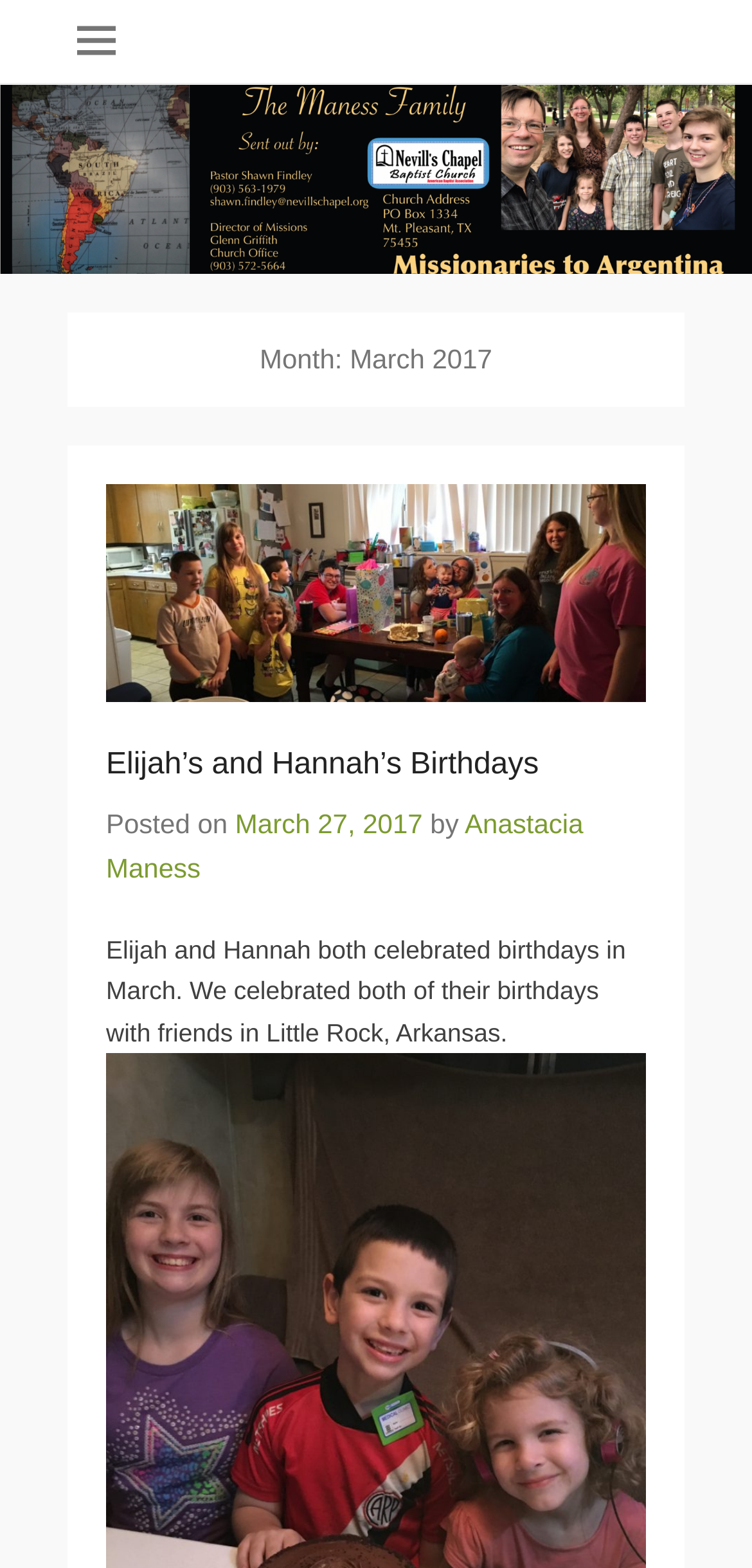What are the names of the birthday celebrants?
Using the image, give a concise answer in the form of a single word or short phrase.

Elijah and Hannah